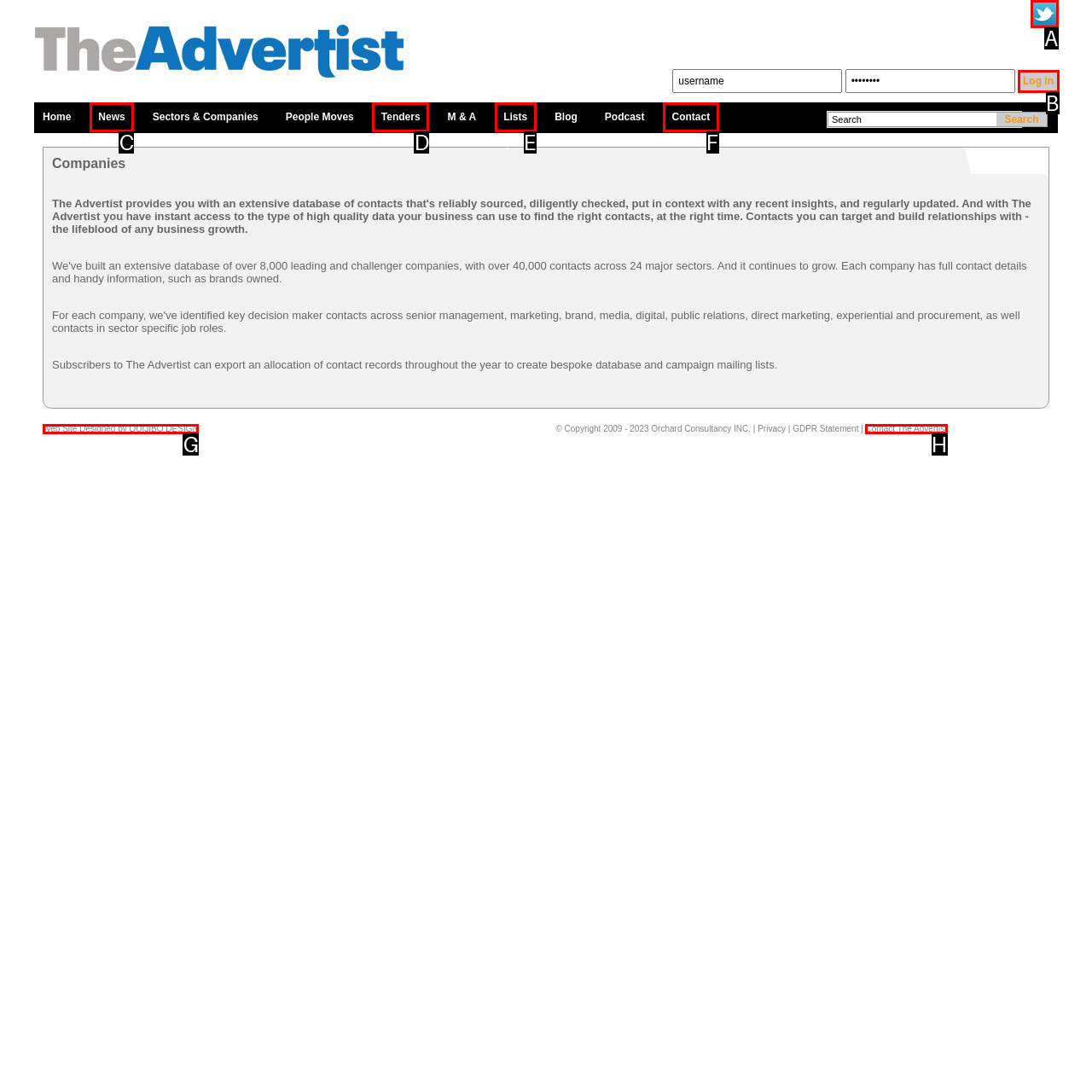Match the option to the description: Uncategorized
State the letter of the correct option from the available choices.

None